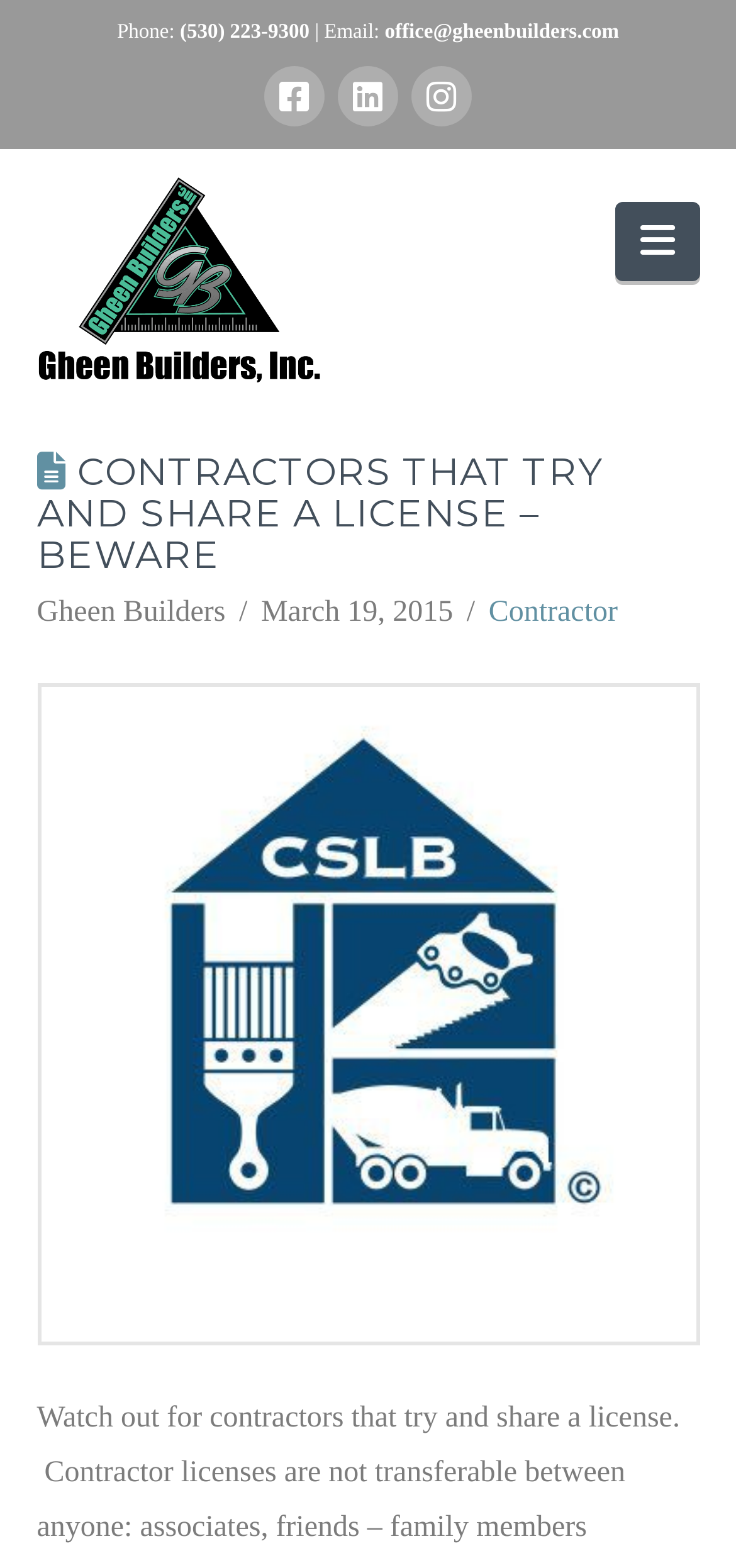What is the topic of the main article on this webpage?
Please answer using one word or phrase, based on the screenshot.

Contractors that try and share a license